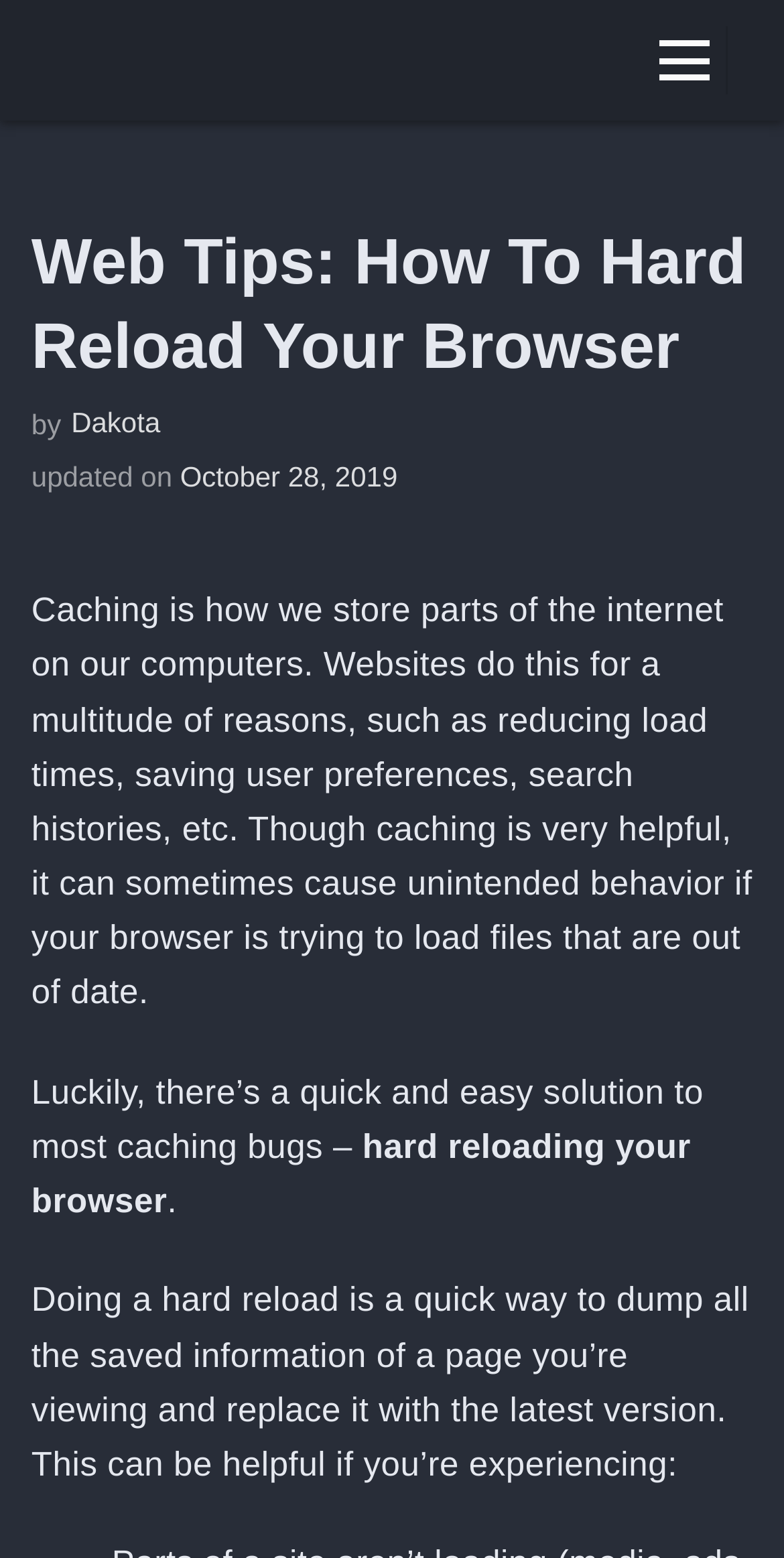What is the solution to most caching bugs?
Deliver a detailed and extensive answer to the question.

The webpage mentions that hard reloading the browser is a quick and easy solution to most caching bugs. This information is mentioned in the StaticText element with the text 'Luckily, there’s a quick and easy solution to most caching bugs – hard reloading your browser'.